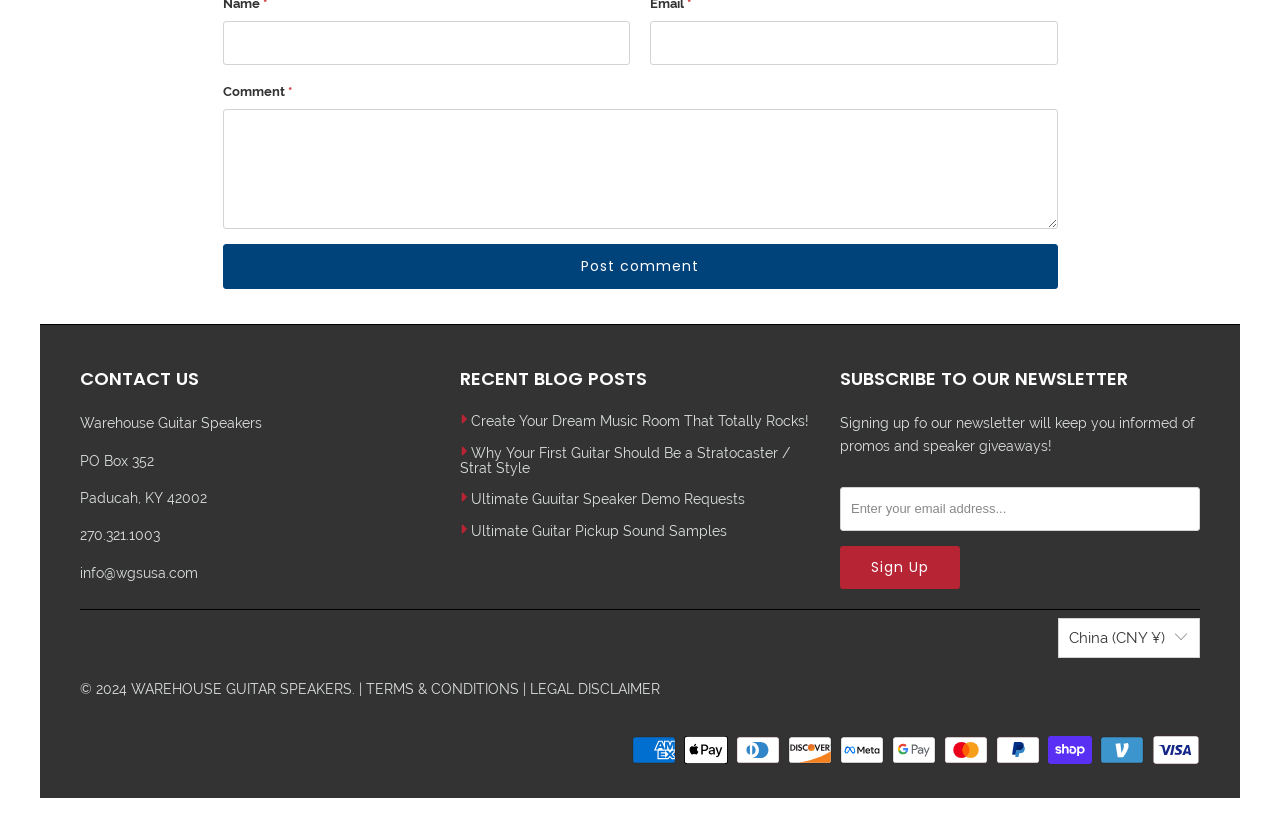What type of content is displayed in the section with 'RECENT BLOG POSTS' heading?
Use the image to give a comprehensive and detailed response to the question.

The section with the 'RECENT BLOG POSTS' heading contains a list of blog posts, each with a link and an accompanying image. This suggests that the section is used to display recent blog posts from the website.